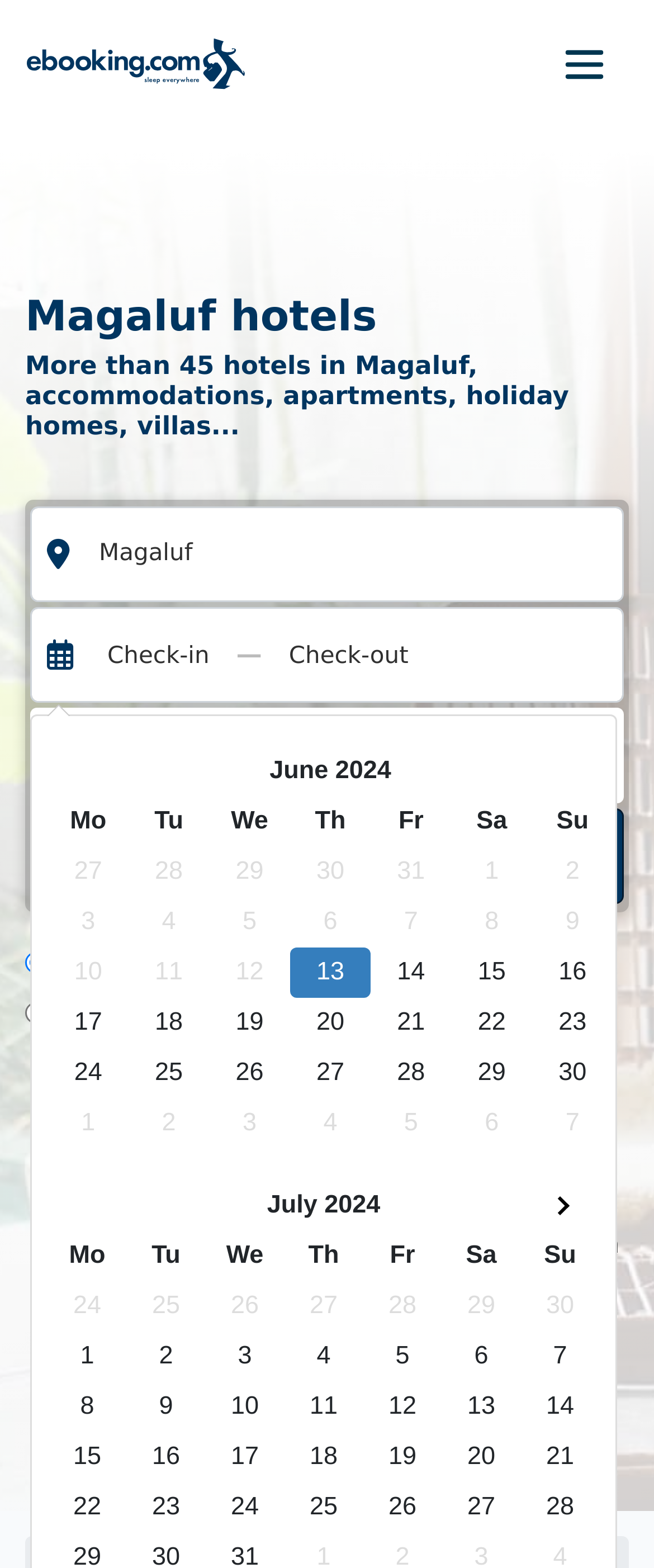Bounding box coordinates are given in the format (top-left x, top-left y, bottom-right x, bottom-right y). All values should be floating point numbers between 0 and 1. Provide the bounding box coordinate for the UI element described as: name="submit" value="Search"

None